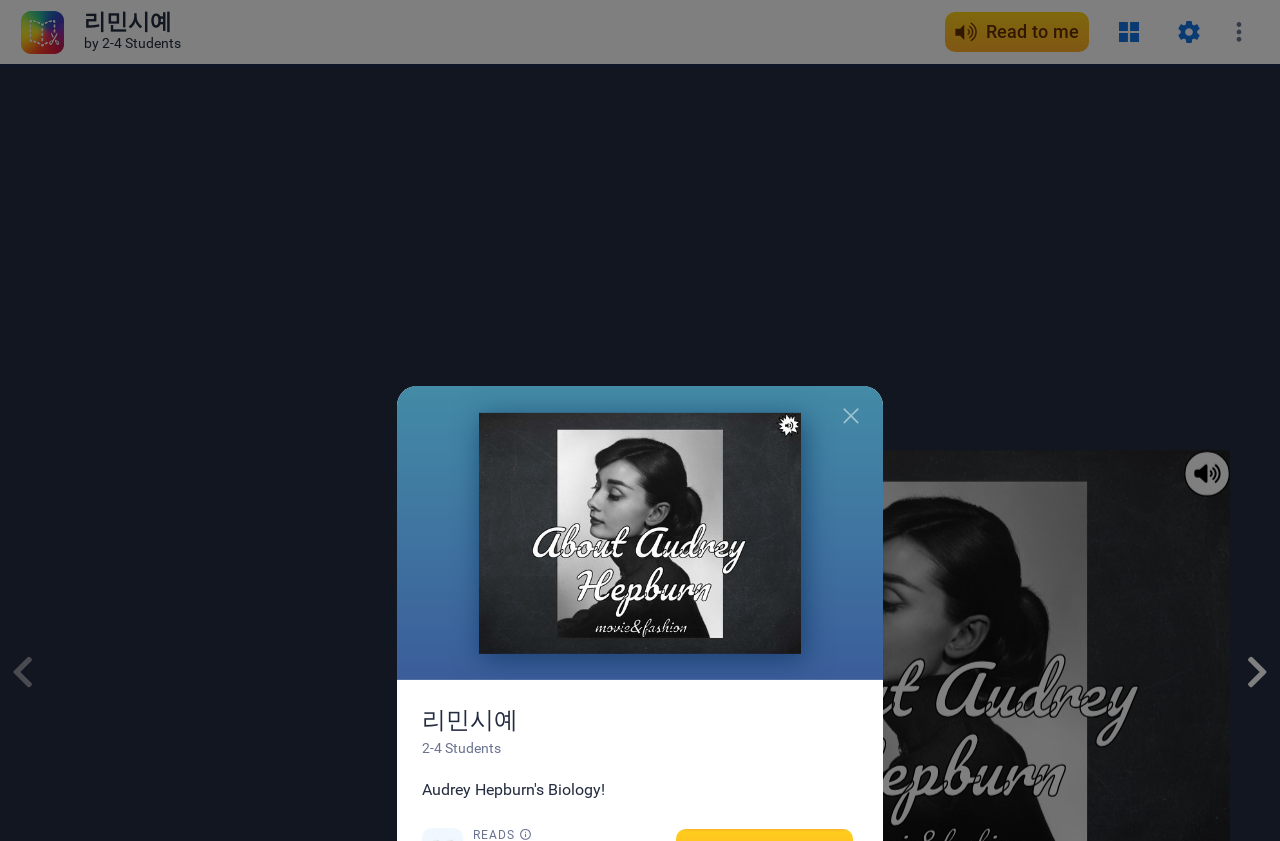Determine the bounding box coordinates of the region that needs to be clicked to achieve the task: "Go to Book Creator website".

[0.016, 0.012, 0.05, 0.064]